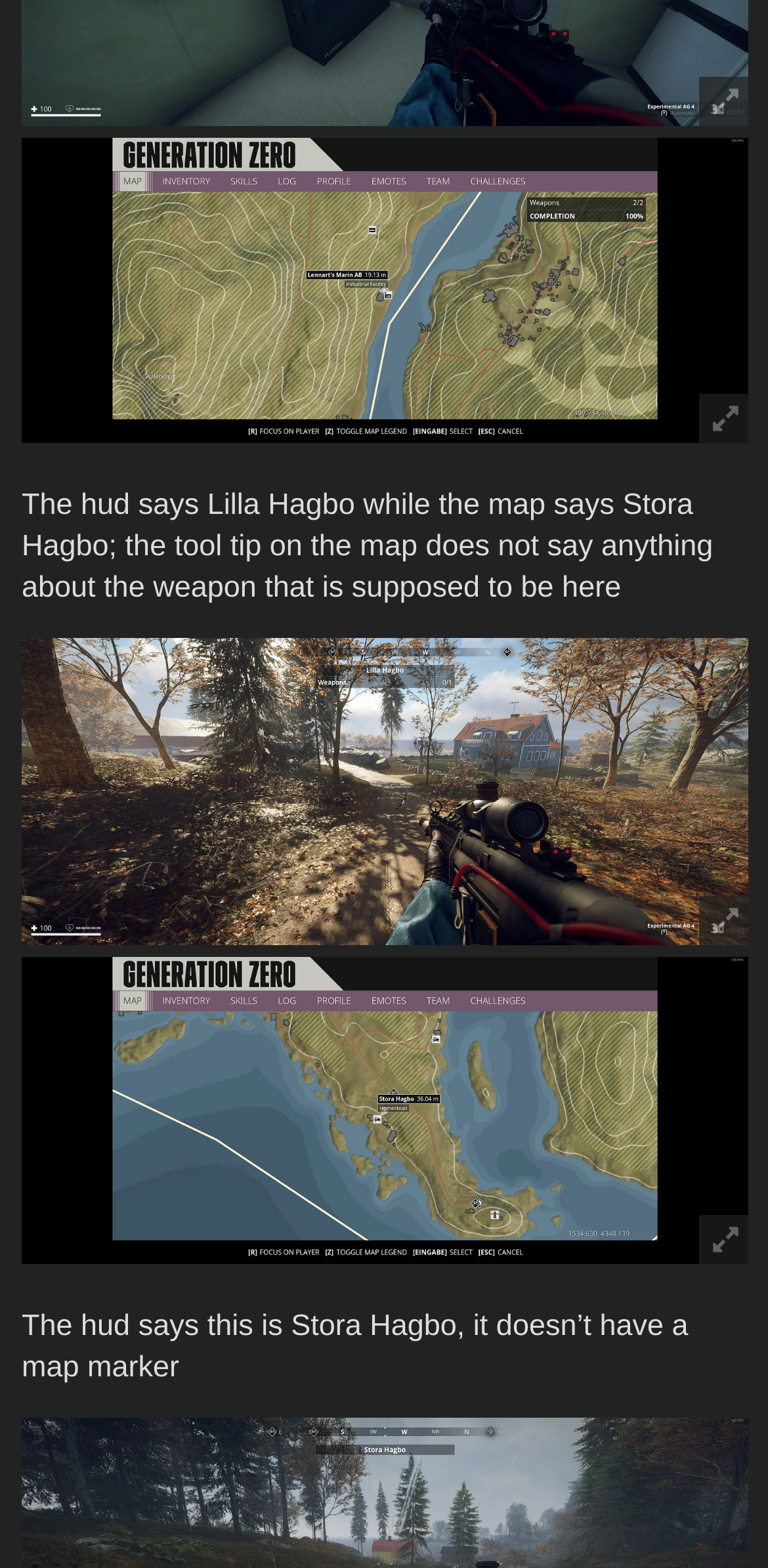Using the element description provided, determine the bounding box coordinates in the format (top-left x, top-left y, bottom-right x, bottom-right y). Ensure that all values are floating point numbers between 0 and 1. Element description: title="like this post"

[0.753, 0.145, 0.864, 0.193]